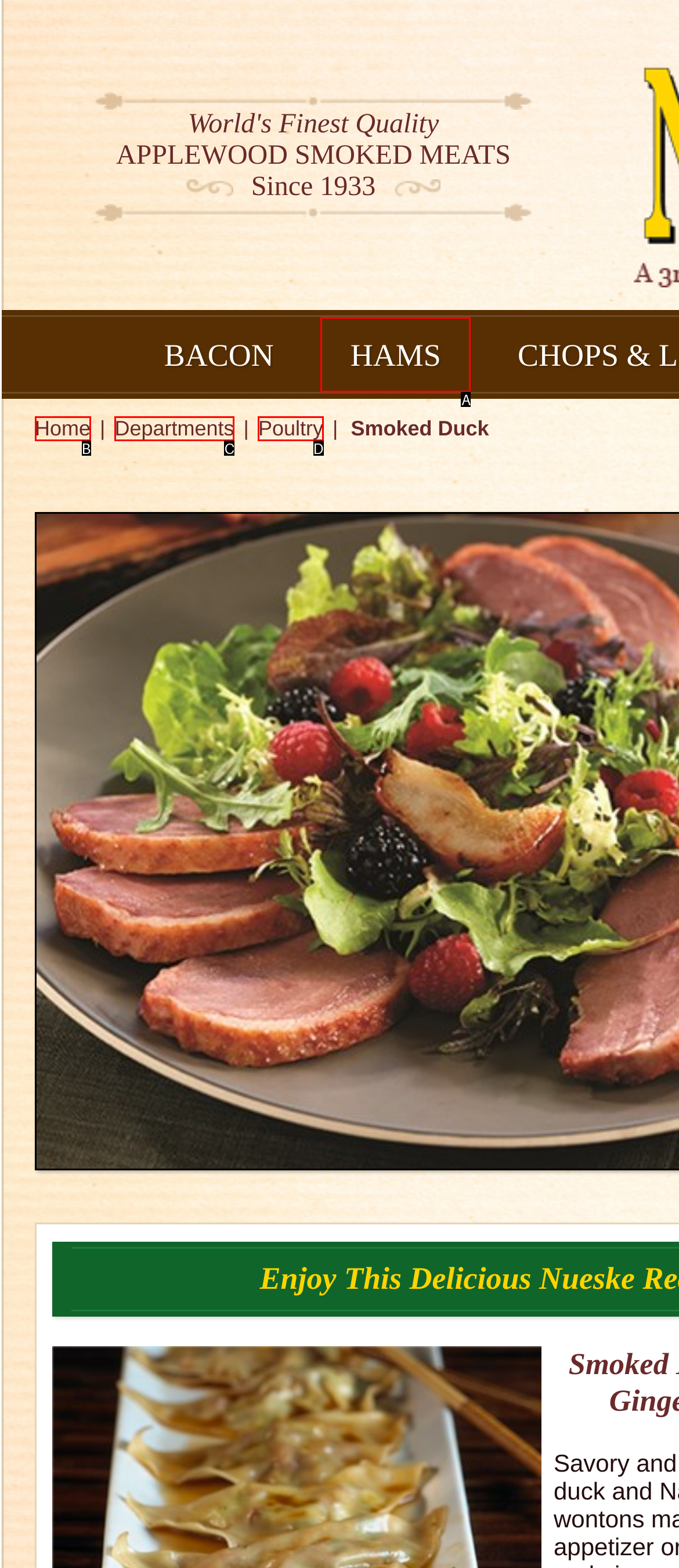Please identify the UI element that matches the description: Home
Respond with the letter of the correct option.

B